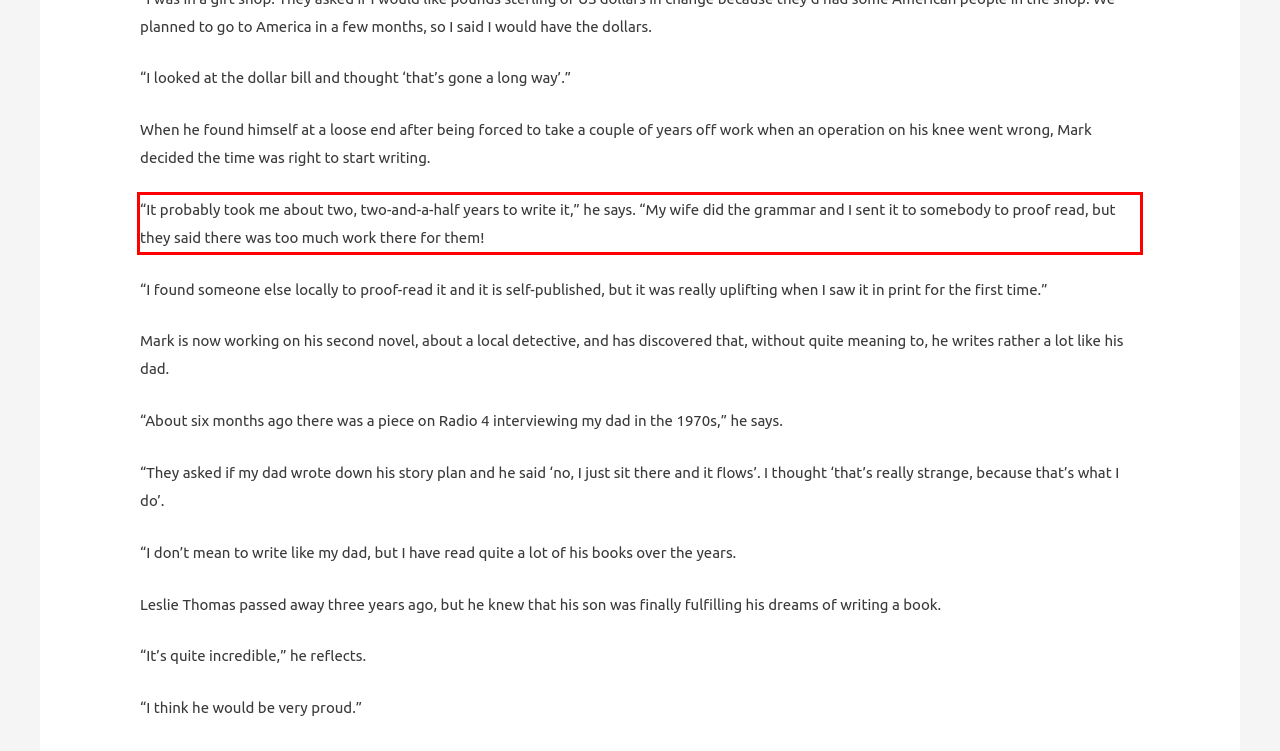Using OCR, extract the text content found within the red bounding box in the given webpage screenshot.

“It probably took me about two, two-and-a-half years to write it,” he says. “My wife did the grammar and I sent it to somebody to proof read, but they said there was too much work there for them!